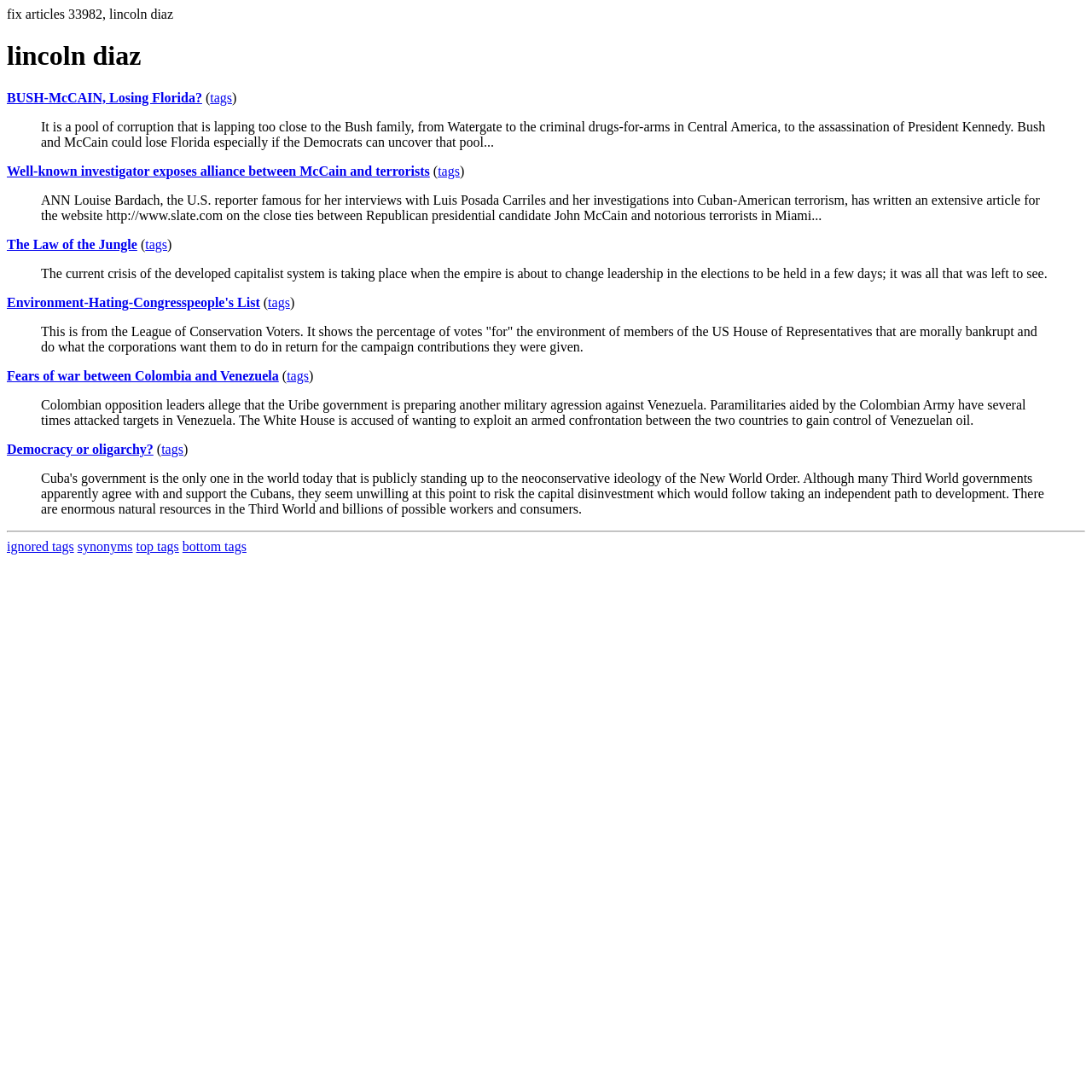Pinpoint the bounding box coordinates of the element that must be clicked to accomplish the following instruction: "Click on the link 'BUSH-McCAIN, Losing Florida?'". The coordinates should be in the format of four float numbers between 0 and 1, i.e., [left, top, right, bottom].

[0.006, 0.083, 0.185, 0.096]